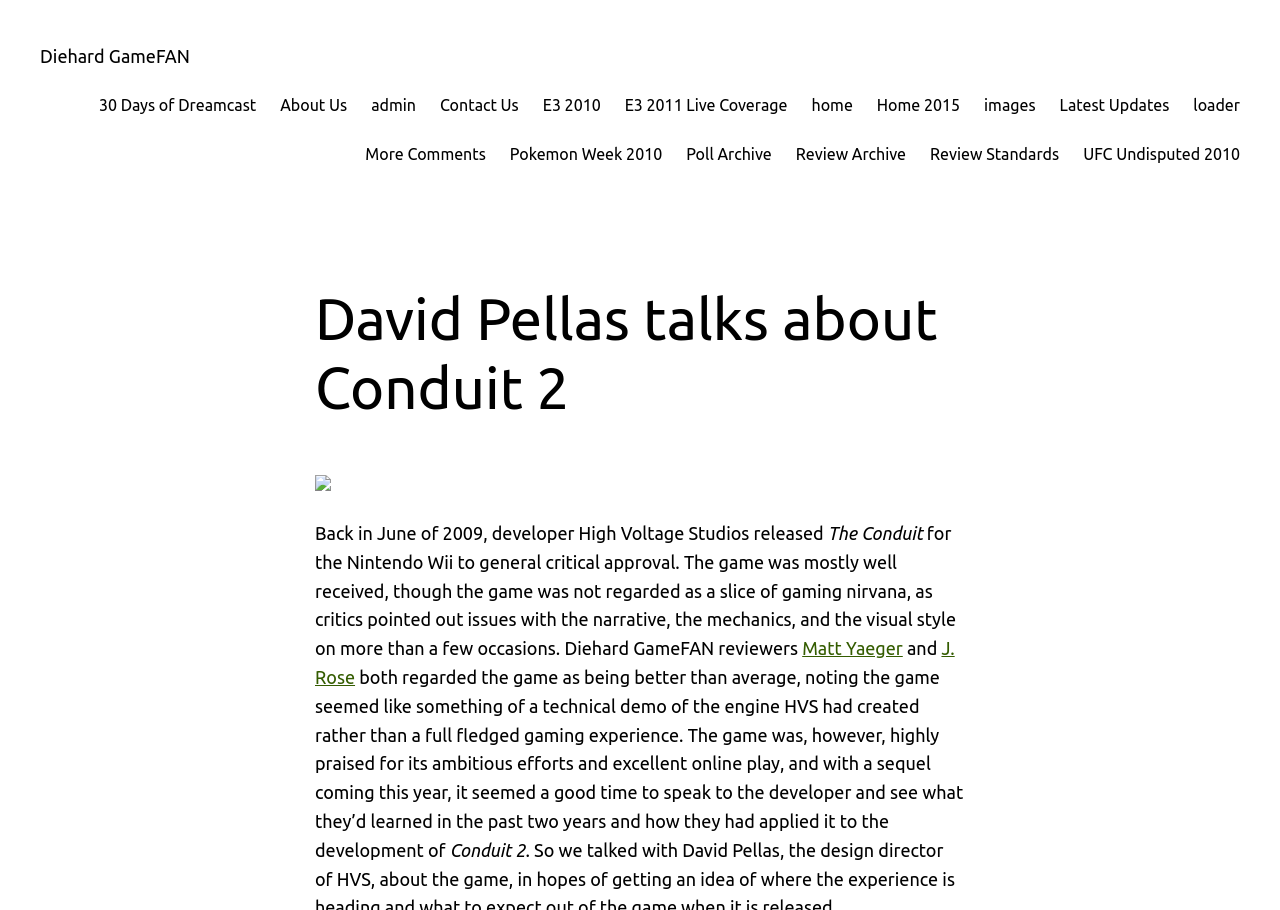What is the topic of the article 'Pokemon Week 2010'?
Using the picture, provide a one-word or short phrase answer.

Pokemon